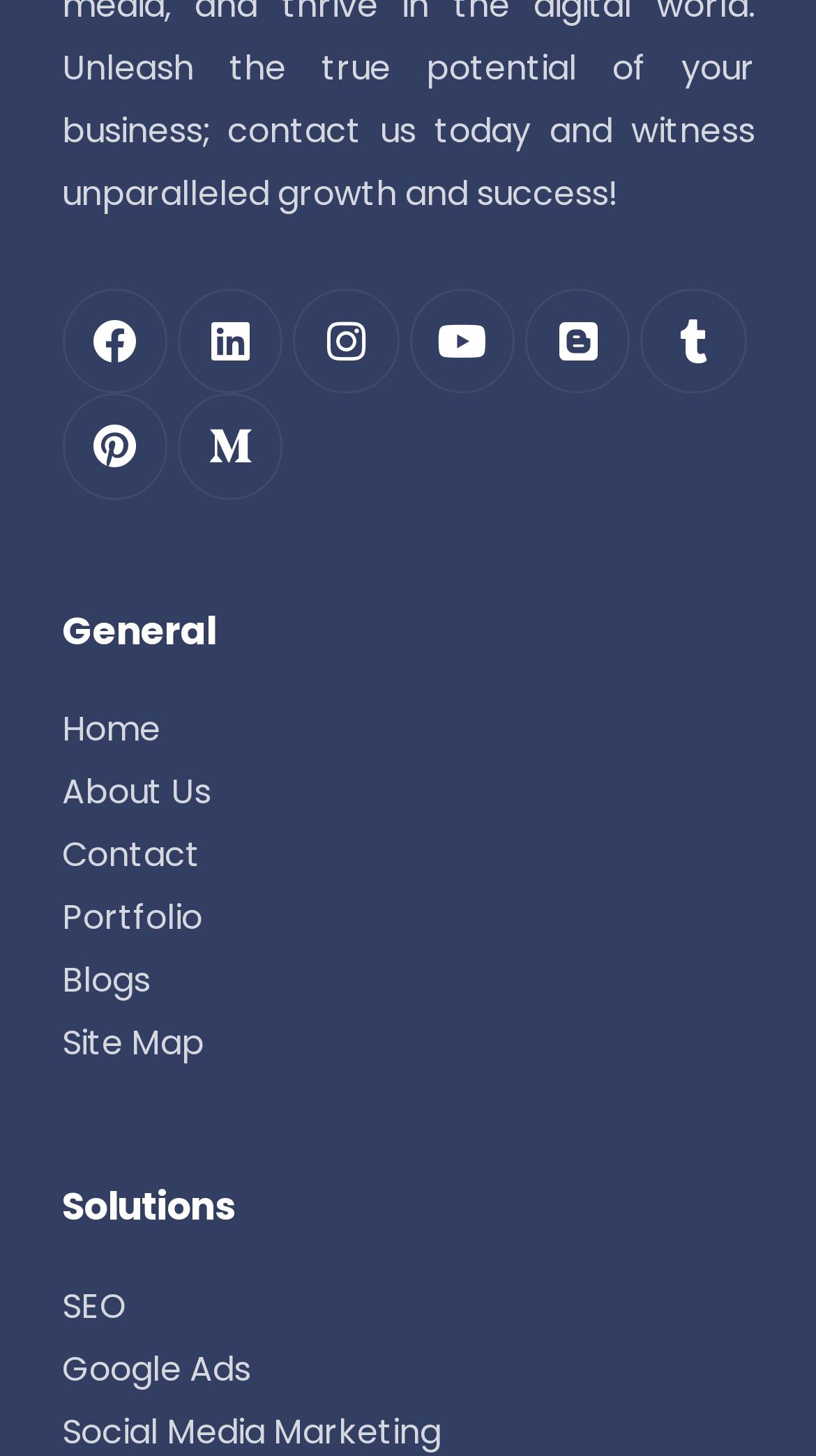What is the last link in the main navigation menu?
Using the image, answer in one word or phrase.

Site Map